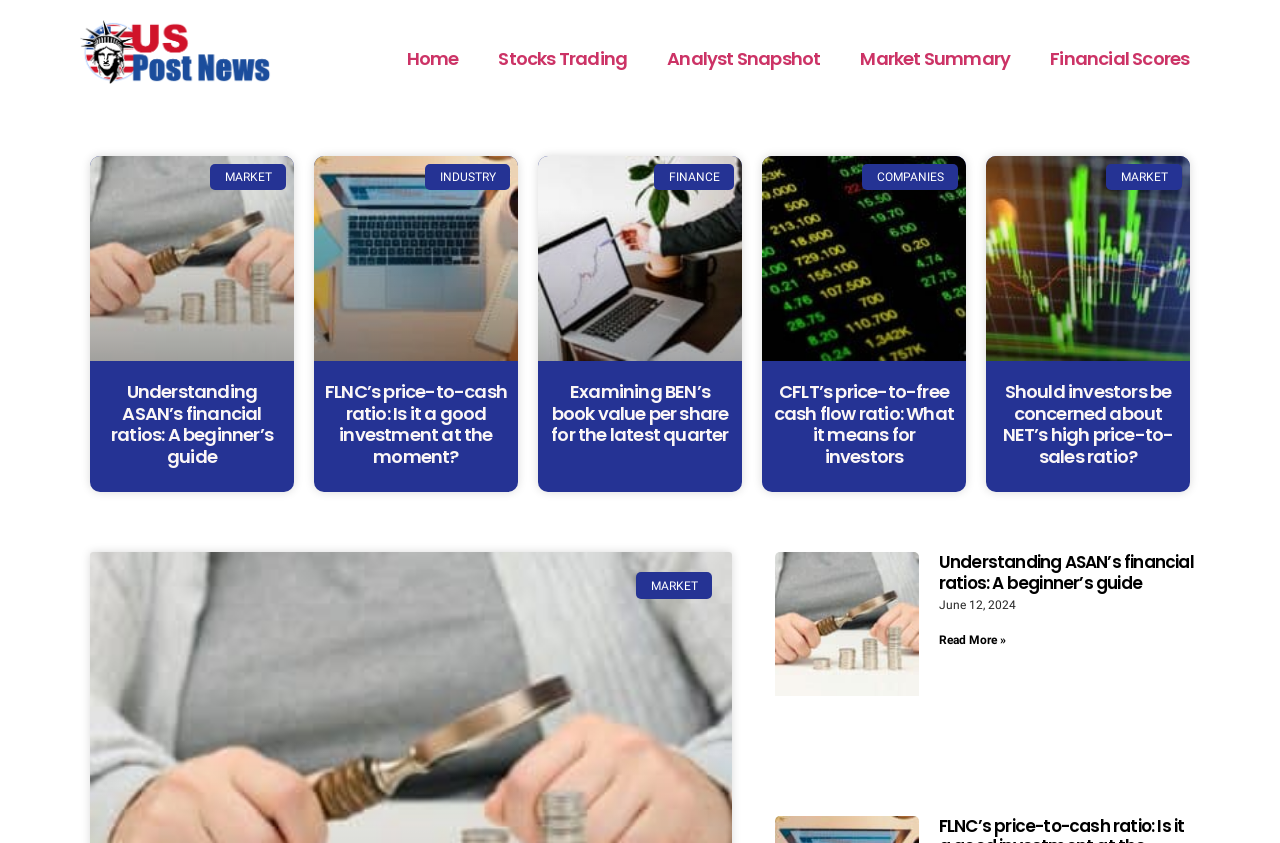Answer the question using only one word or a concise phrase: What is the date mentioned in the article 'Understanding ASAN’s financial ratios: A beginner’s guide'?

June 12, 2024